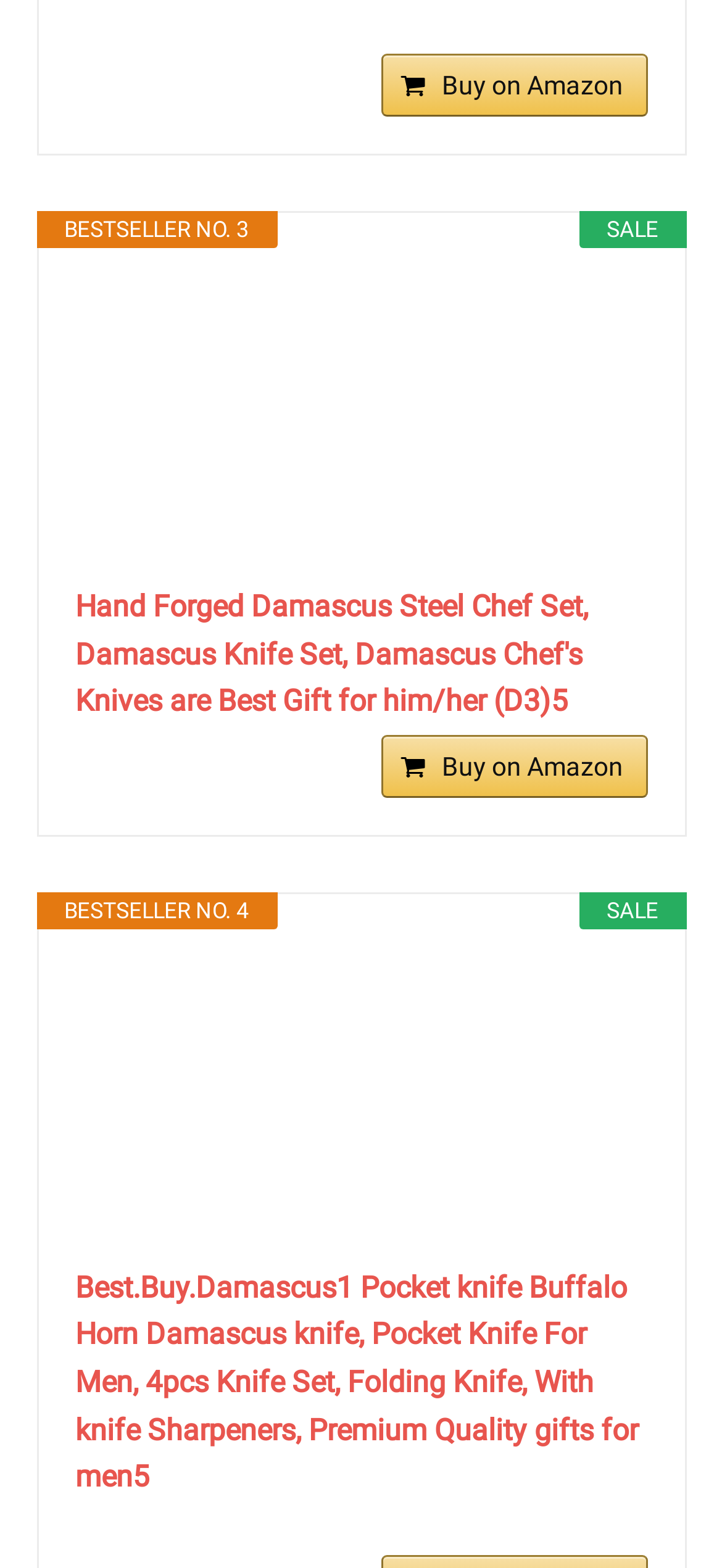Please mark the bounding box coordinates of the area that should be clicked to carry out the instruction: "Buy on Amazon".

[0.527, 0.034, 0.896, 0.074]